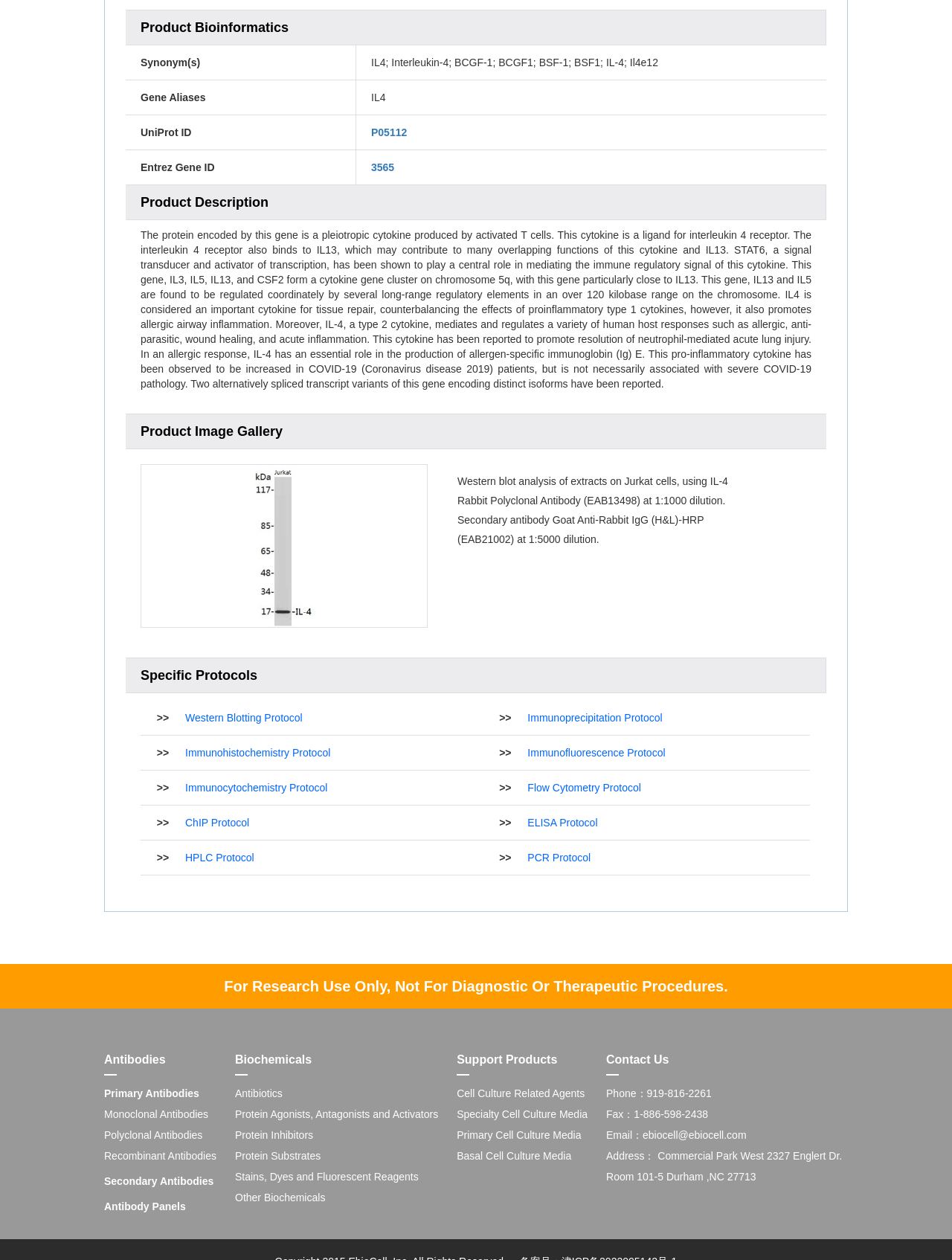Locate the coordinates of the bounding box for the clickable region that fulfills this instruction: "read the product description".

[0.132, 0.174, 0.868, 0.316]